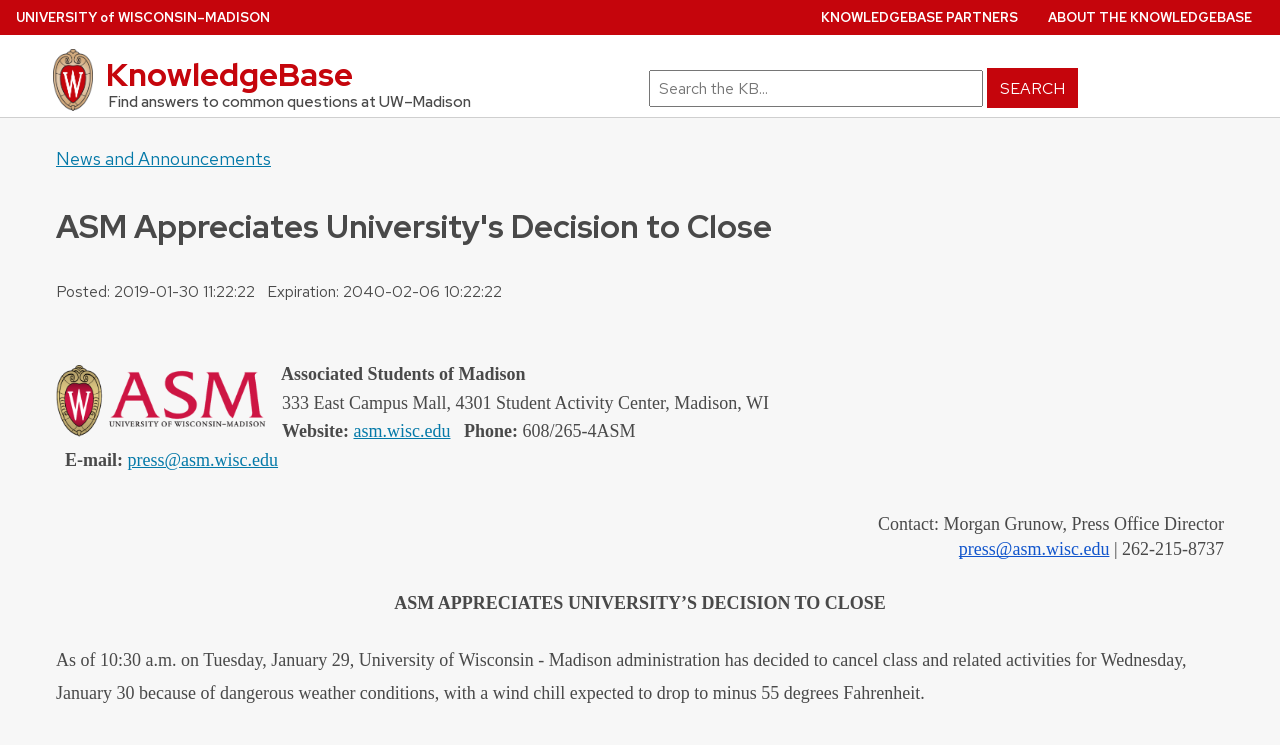What is the logo above the text 'Associated Students of Madison'?
Your answer should be a single word or phrase derived from the screenshot.

ASM Logo